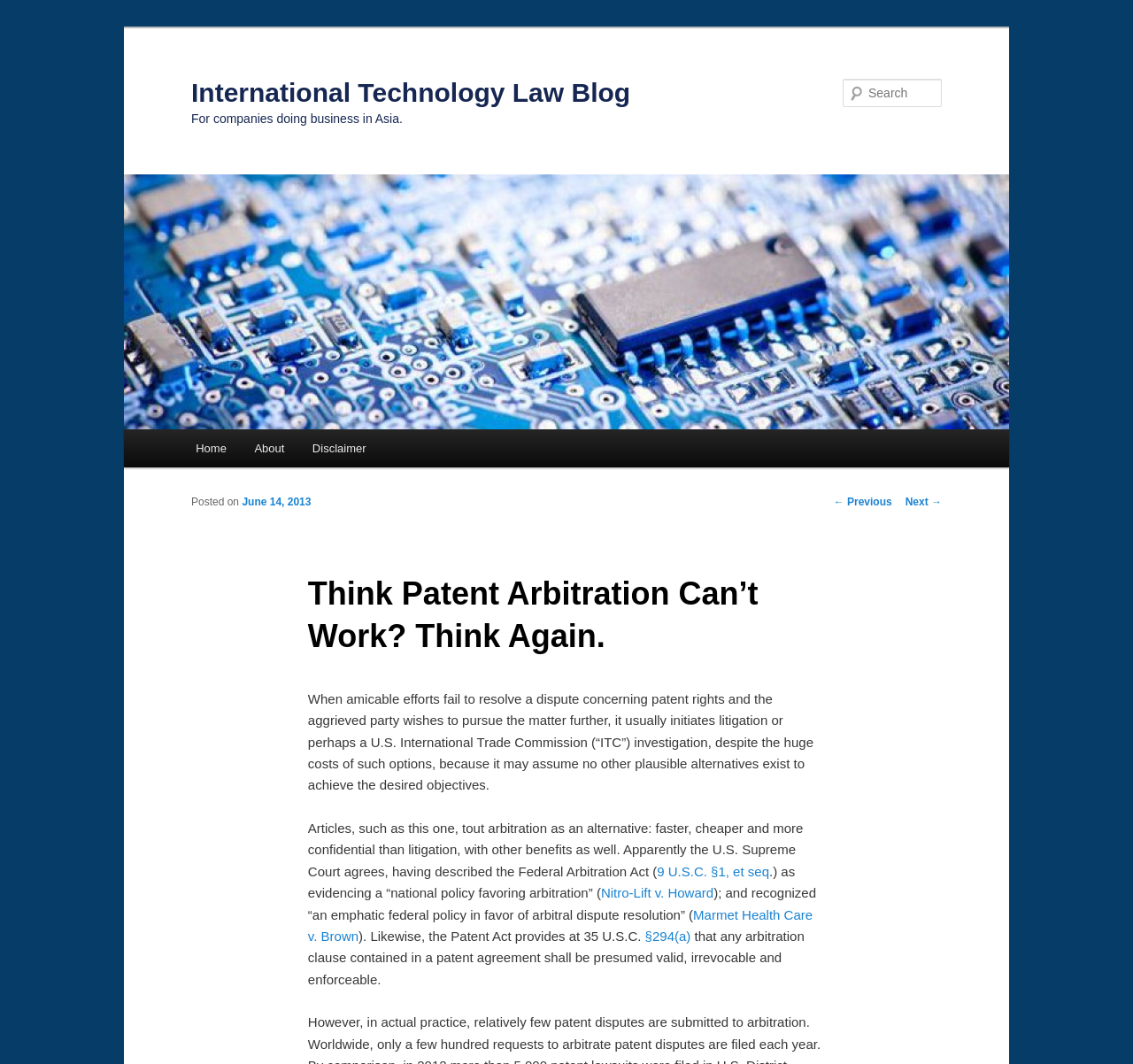Explain the features and main sections of the webpage comprehensively.

The webpage is a blog post titled "Think Patent Arbitration Can’t Work? Think Again." from the International Technology Law Blog. At the top, there is a heading with the blog's name, accompanied by a link to the blog's homepage. Below this, there is a subheading that reads "For companies doing business in Asia." 

To the right of the subheading, there is a search bar with a "Search" label and a textbox where users can input their search queries. Above the search bar, there is an image with the blog's name.

The main content of the webpage is divided into two sections. On the left, there is a menu with links to the blog's main pages, including "Home", "About", and "Disclaimer". Below this menu, there is a link to skip to the primary content of the page.

On the right, there is the blog post's content, which includes a heading with the post's title, followed by a paragraph of text that discusses the benefits of arbitration in resolving patent disputes. The text is divided into several paragraphs, with links to relevant sources and references throughout. At the bottom of the post, there are links to navigate to the previous or next post.

Above the post's content, there is a heading that reads "Post navigation", with links to the previous and next posts.